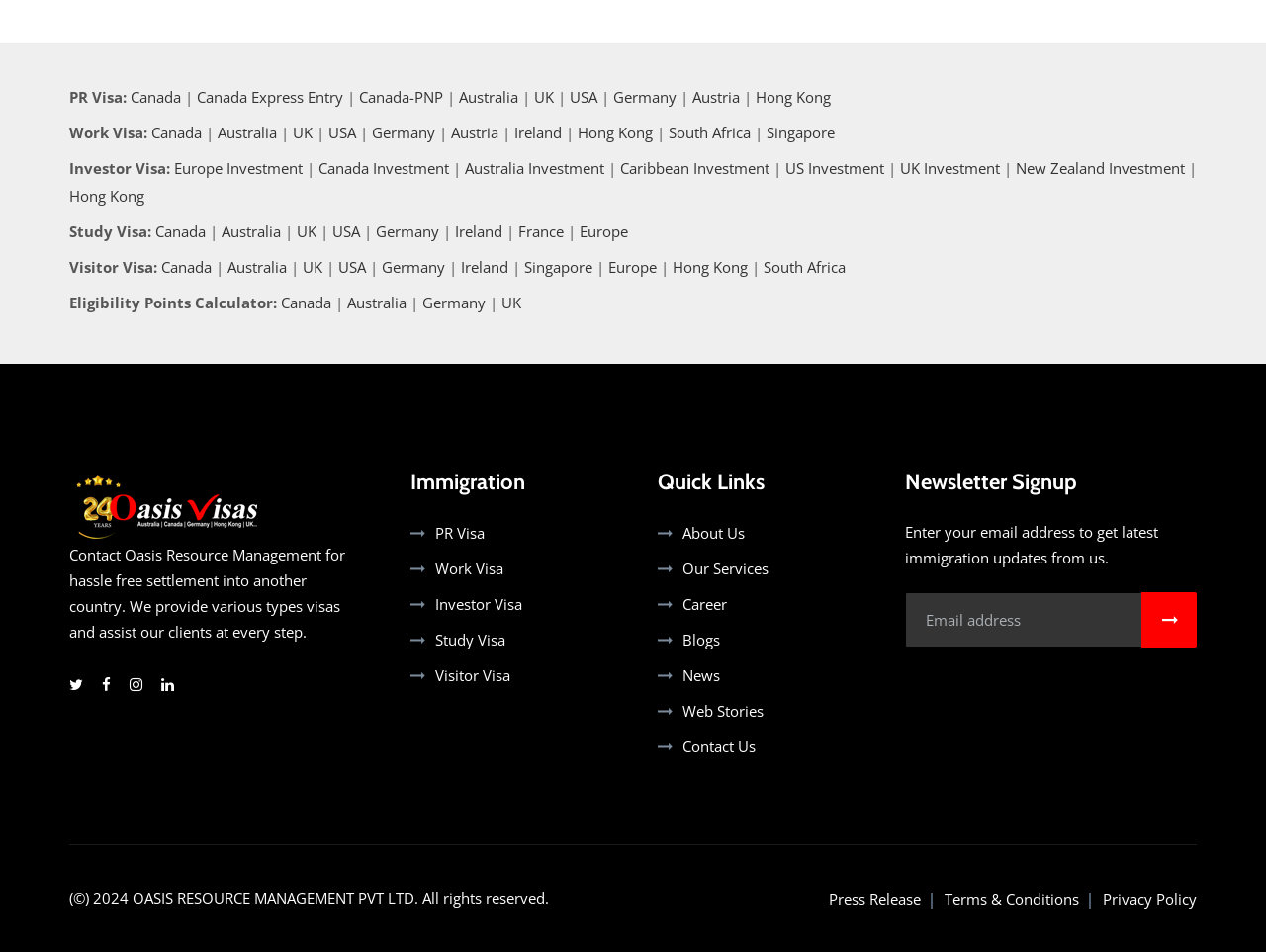What is the name of the company mentioned on the webpage?
Refer to the image and provide a one-word or short phrase answer.

Oasis Resource Management